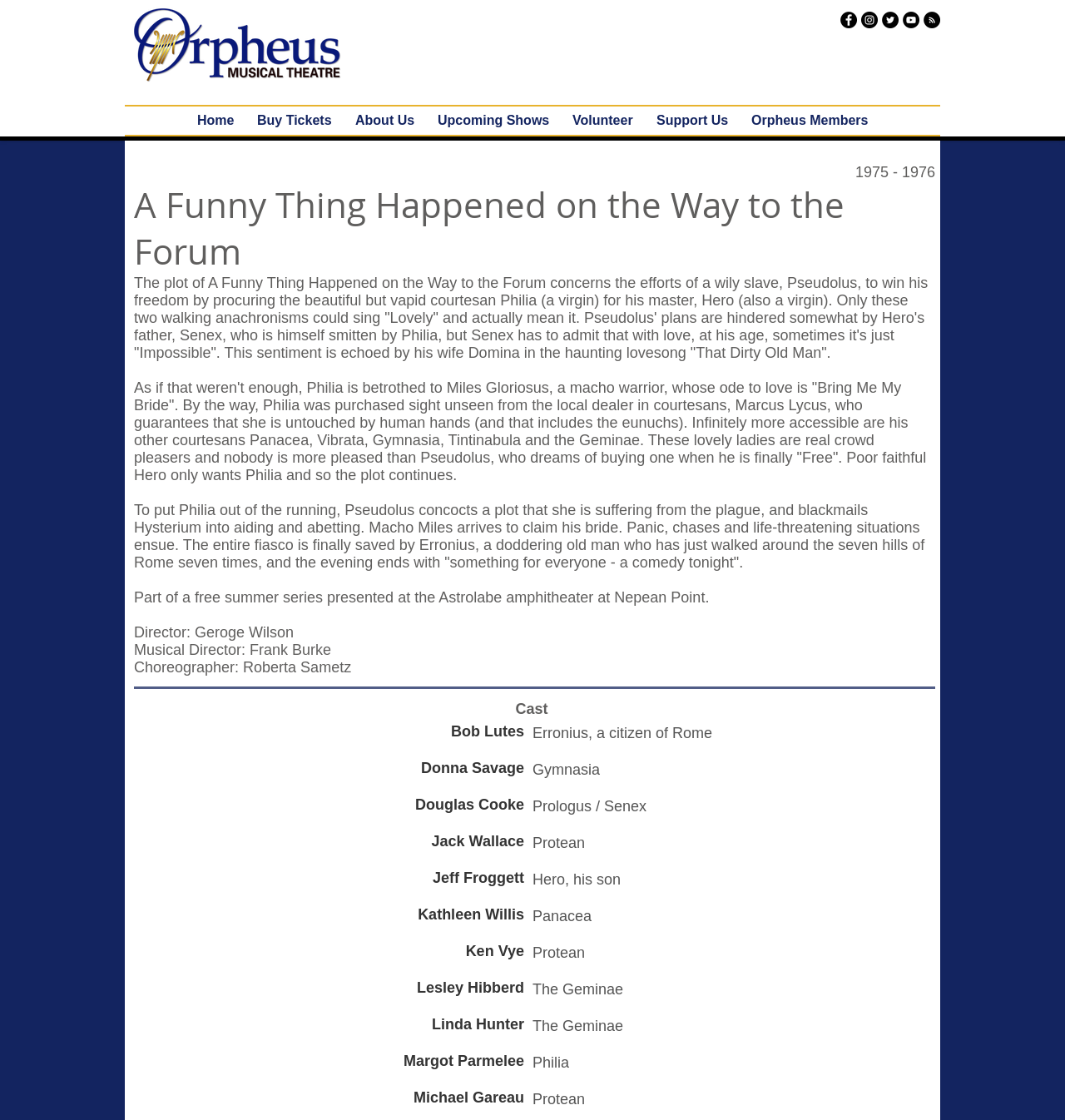Please specify the bounding box coordinates of the clickable region to carry out the following instruction: "Click the 'contact Stouffville Mobile Redimix' link". The coordinates should be four float numbers between 0 and 1, in the format [left, top, right, bottom].

None